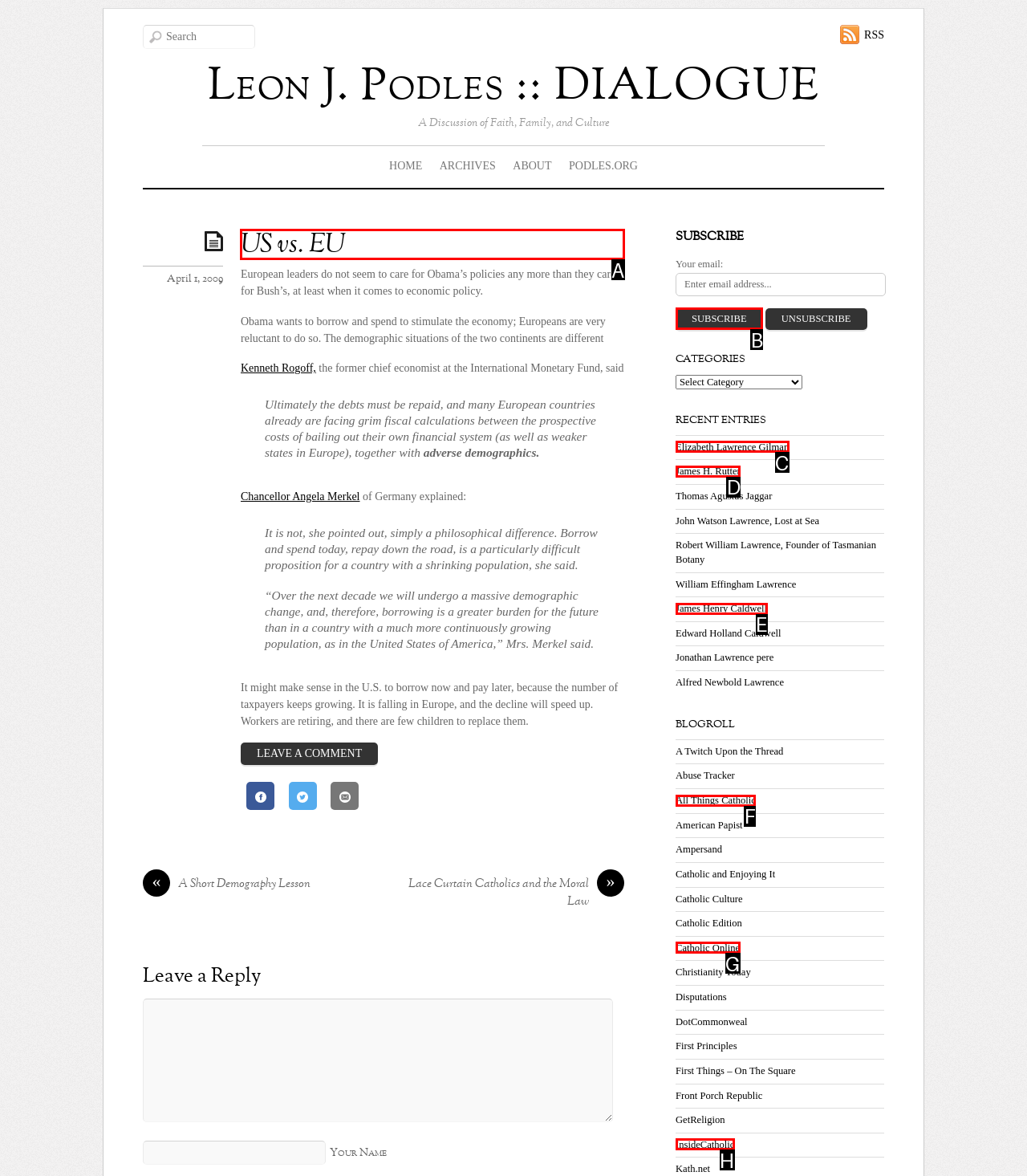Tell me the correct option to click for this task: Read the article 'US vs. EU'
Write down the option's letter from the given choices.

A